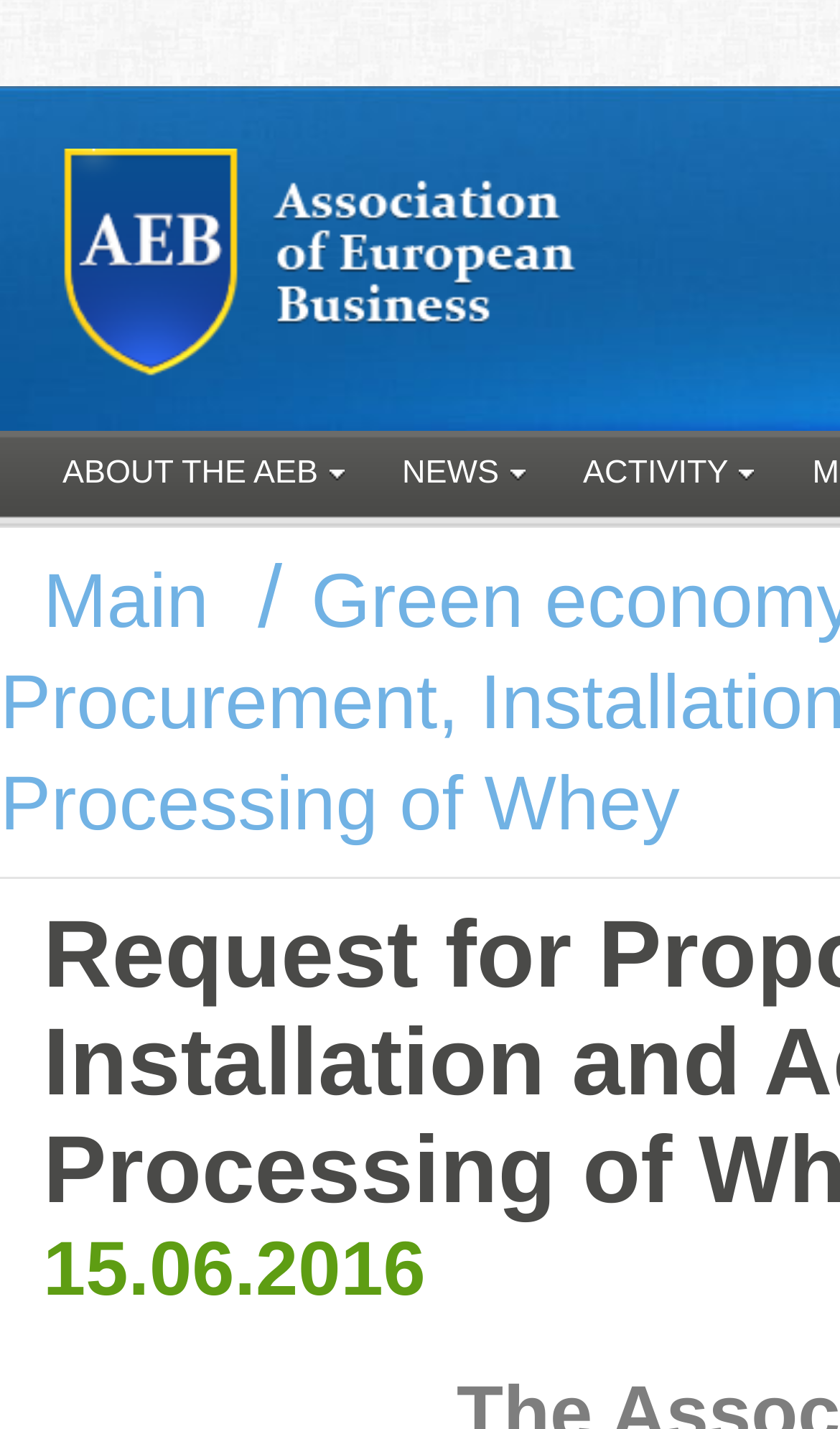Please provide a comprehensive response to the question based on the details in the image: Is the webpage focused on a specific topic?

The webpage's title and the links in the top navigation bar suggest that the webpage is focused on a specific topic, which appears to be related to the AEB and its activities.